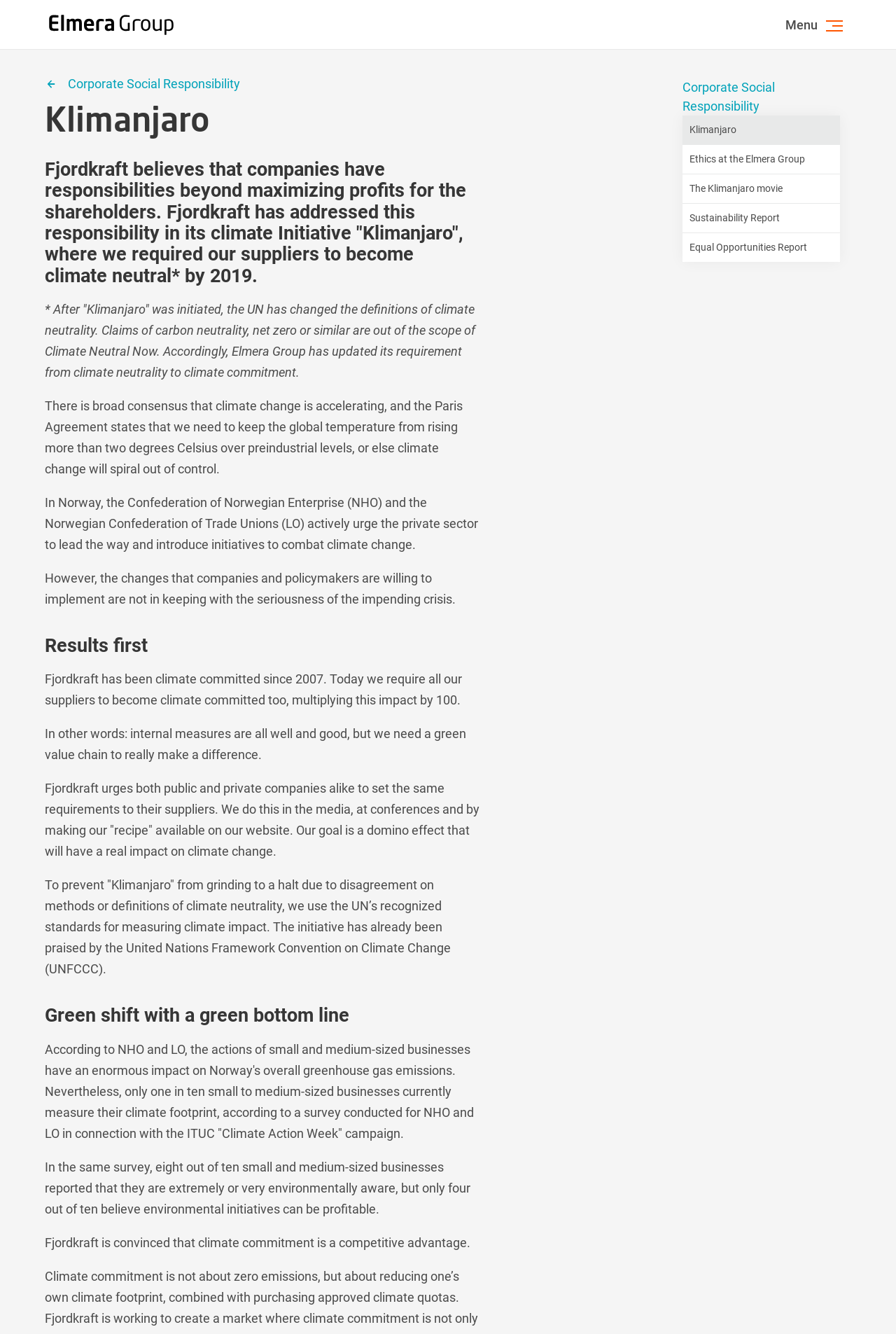What is the name of the climate initiative? Examine the screenshot and reply using just one word or a brief phrase.

Klimanjaro